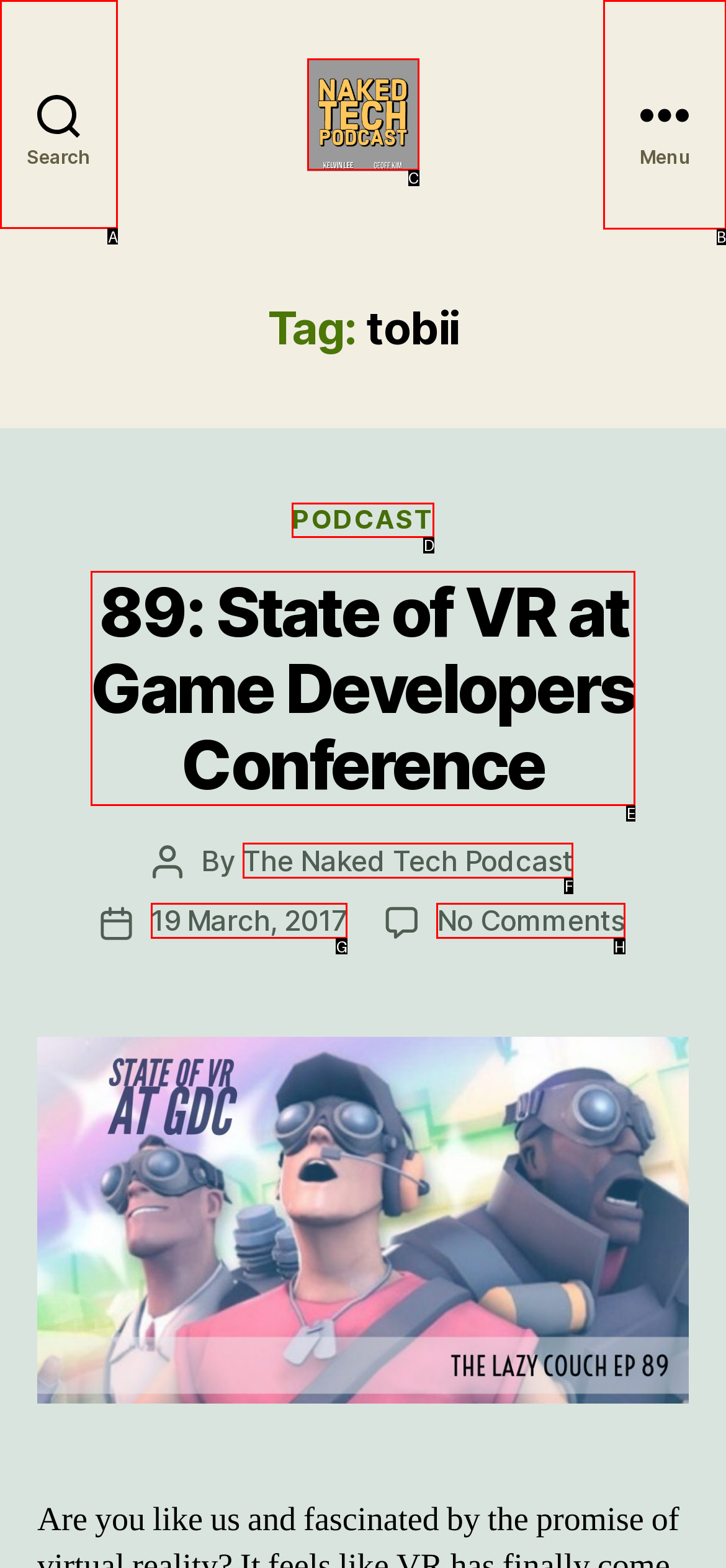Select the option I need to click to accomplish this task: Search for something
Provide the letter of the selected choice from the given options.

A